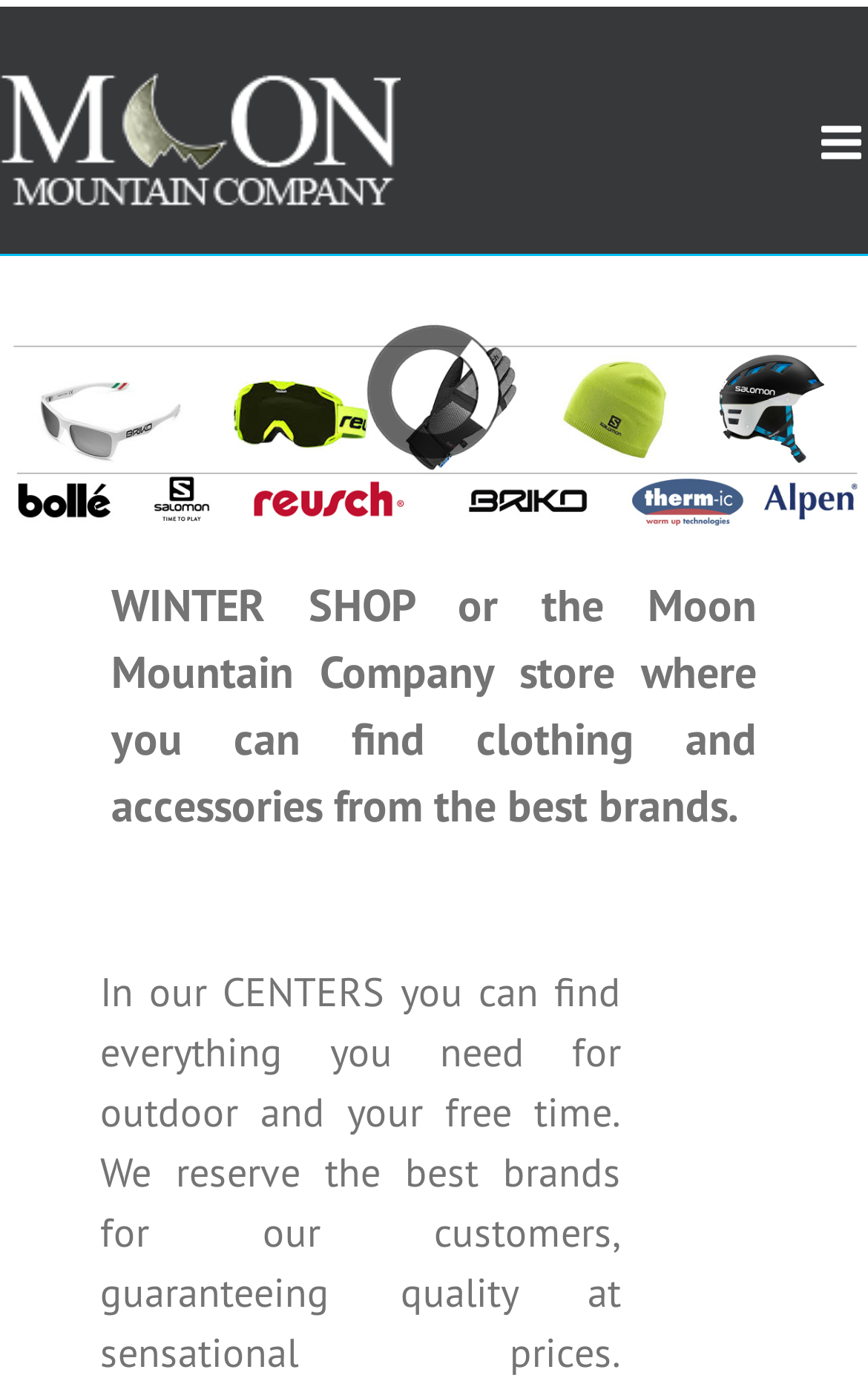Is there a specific section for winter sports in the store?
Provide a detailed and extensive answer to the question.

The text 'THE BEST BRANDS FOR YOUR WINTER SPORTS' and the layout of the webpage imply that there is a specific section or category dedicated to winter sports products.